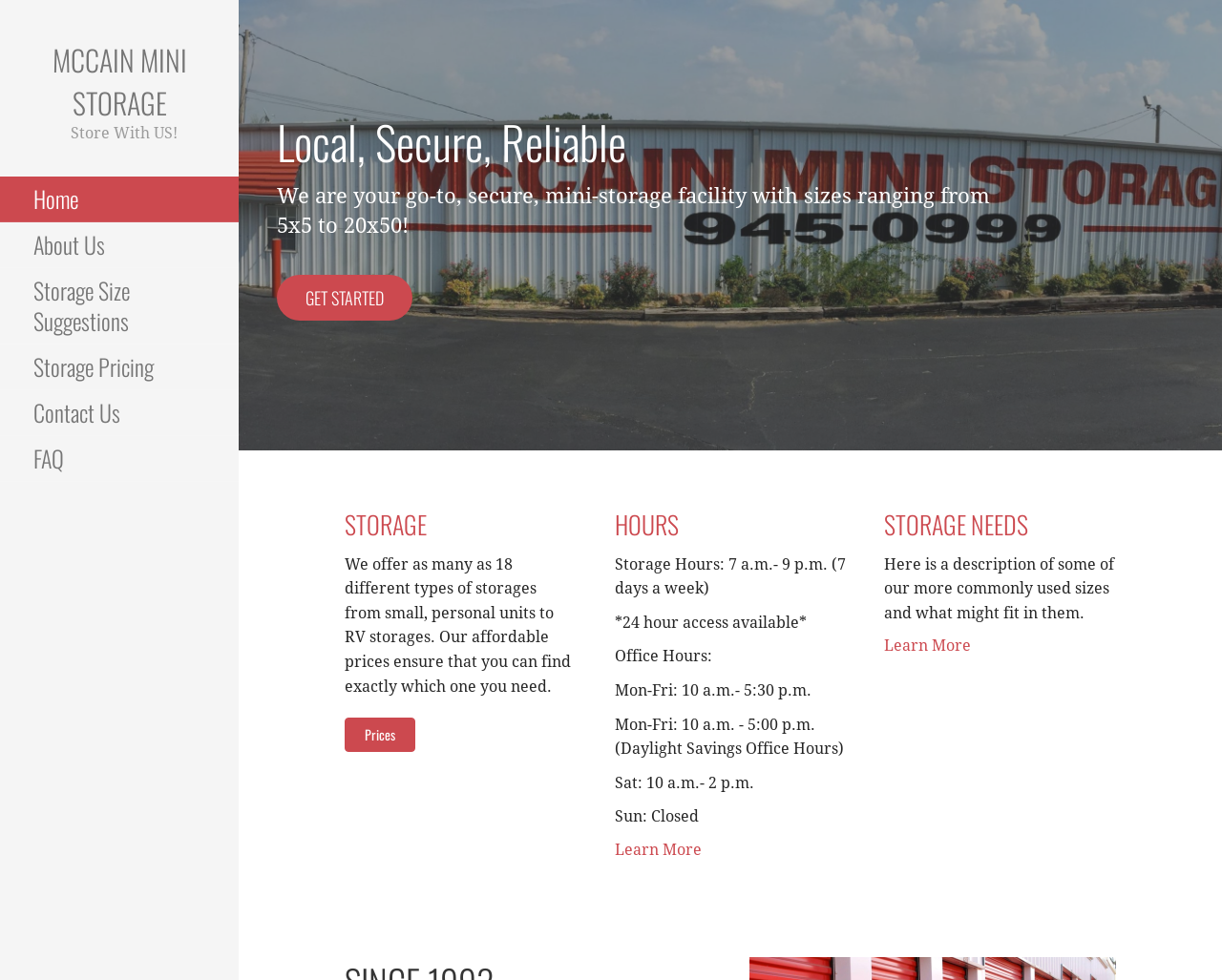Based on the element description, predict the bounding box coordinates (top-left x, top-left y, bottom-right x, bottom-right y) for the UI element in the screenshot: Storage Size Suggestions

[0.0, 0.274, 0.195, 0.351]